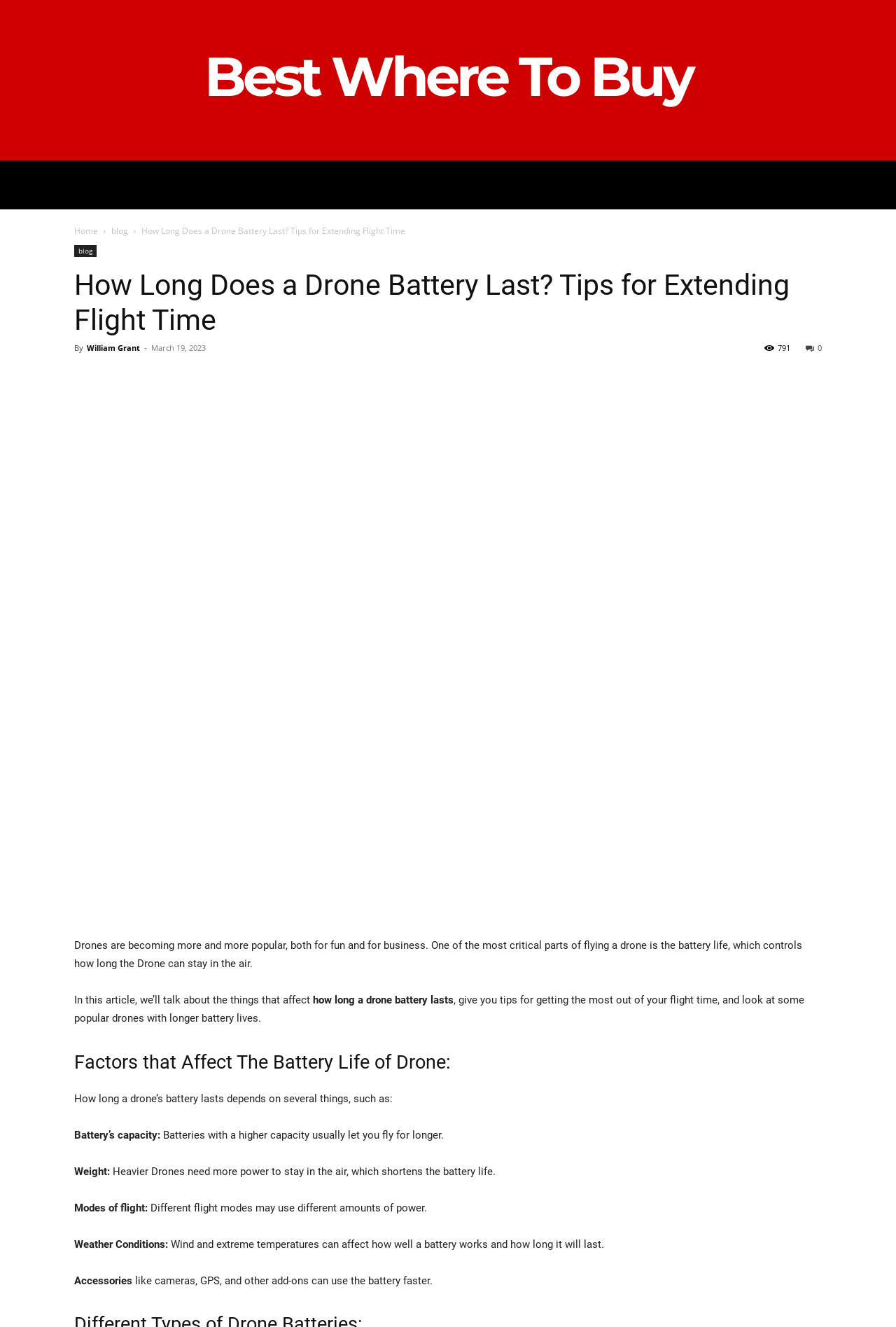Identify the bounding box coordinates of the element that should be clicked to fulfill this task: "Read the article by William Grant". The coordinates should be provided as four float numbers between 0 and 1, i.e., [left, top, right, bottom].

[0.097, 0.258, 0.156, 0.266]